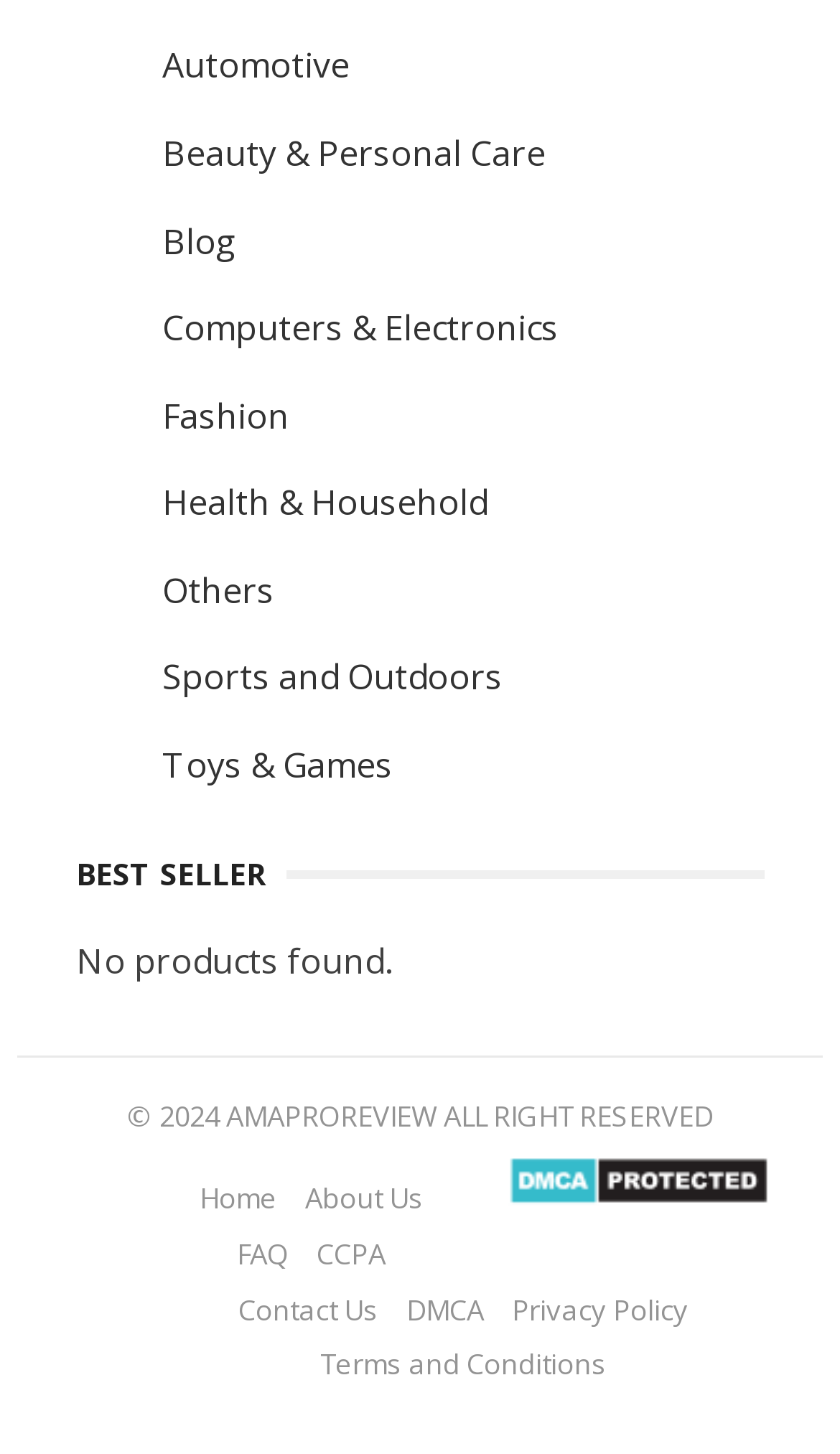Determine the bounding box coordinates of the UI element that matches the following description: "CCPA". The coordinates should be four float numbers between 0 and 1 in the format [left, top, right, bottom].

[0.377, 0.849, 0.459, 0.876]